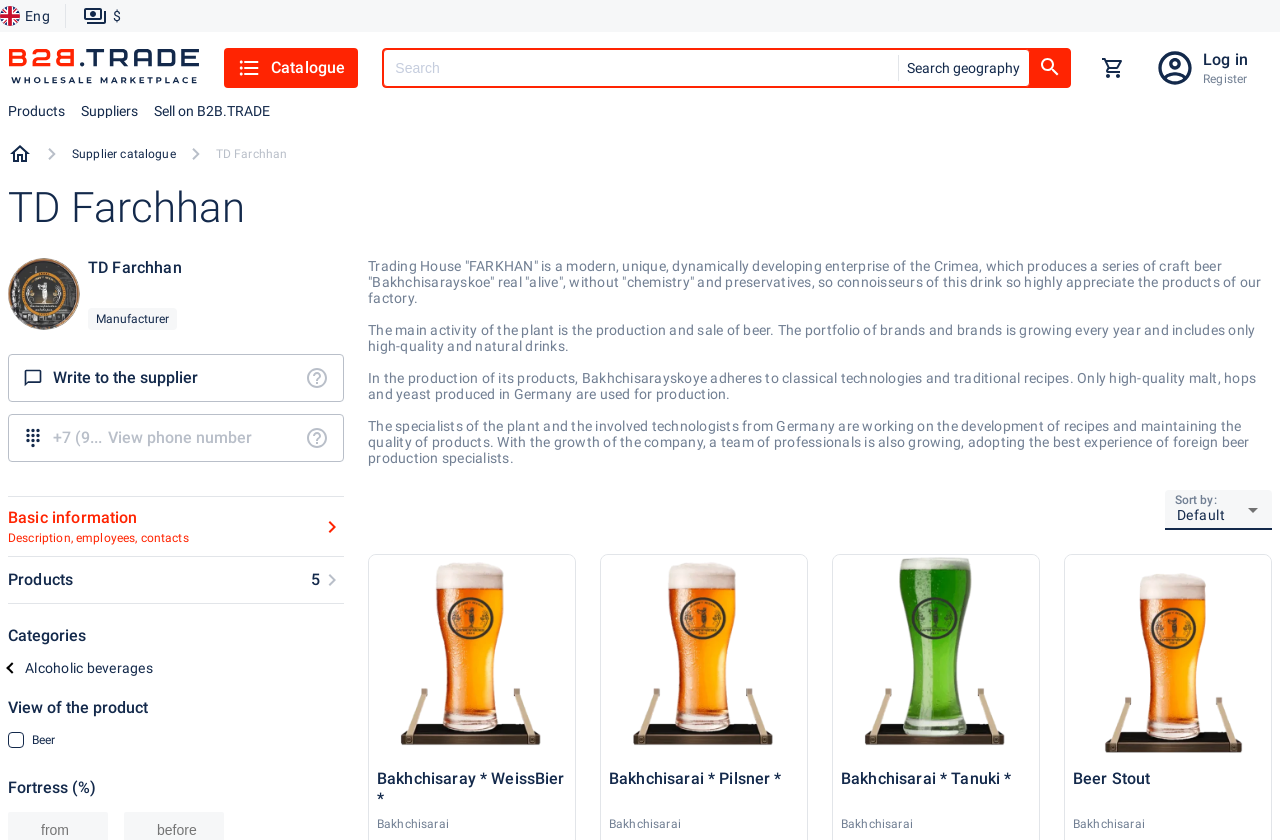How many products are listed?
Ensure your answer is thorough and detailed.

The number of products listed can be found in the static text '5' below the 'Products' button. This number is likely to indicate the number of products available from the supplier.